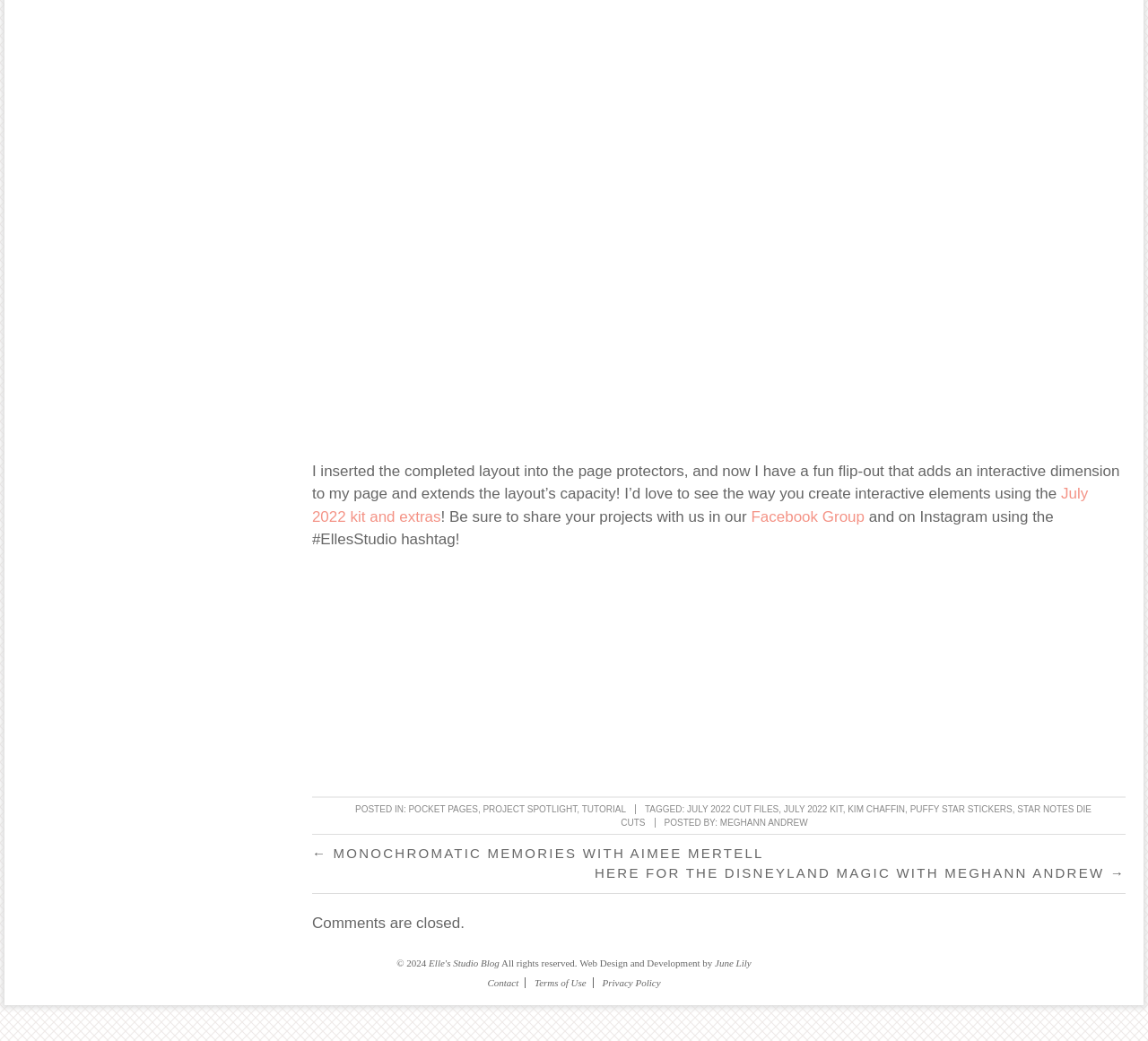What is the copyright year of the website?
Analyze the screenshot and provide a detailed answer to the question.

I determined the copyright year of the website by looking at the footer section, which mentions '© 2024' as the copyright year.